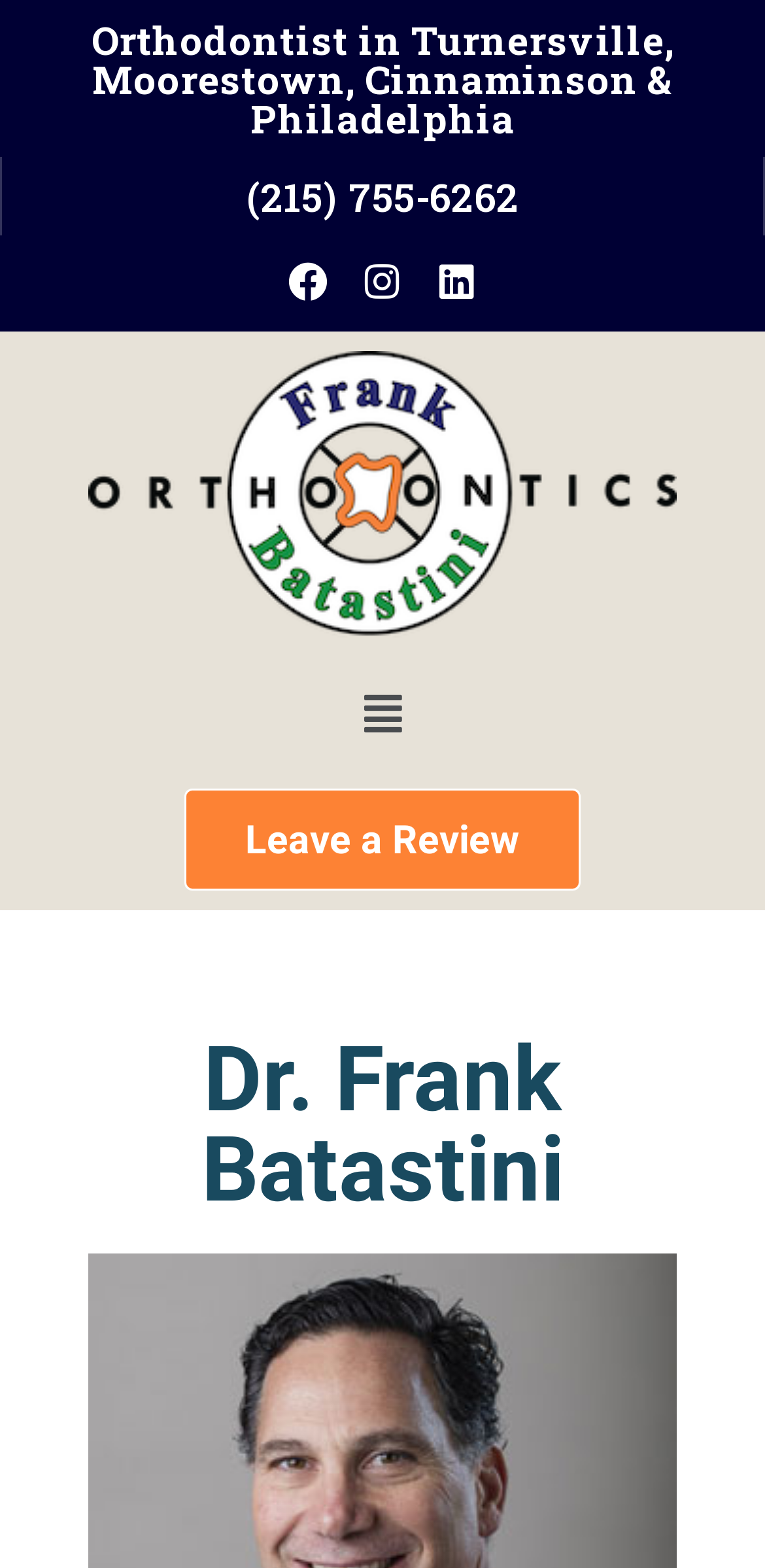From the given element description: "Instagram", find the bounding box for the UI element. Provide the coordinates as four float numbers between 0 and 1, in the order [left, top, right, bottom].

[0.464, 0.163, 0.536, 0.198]